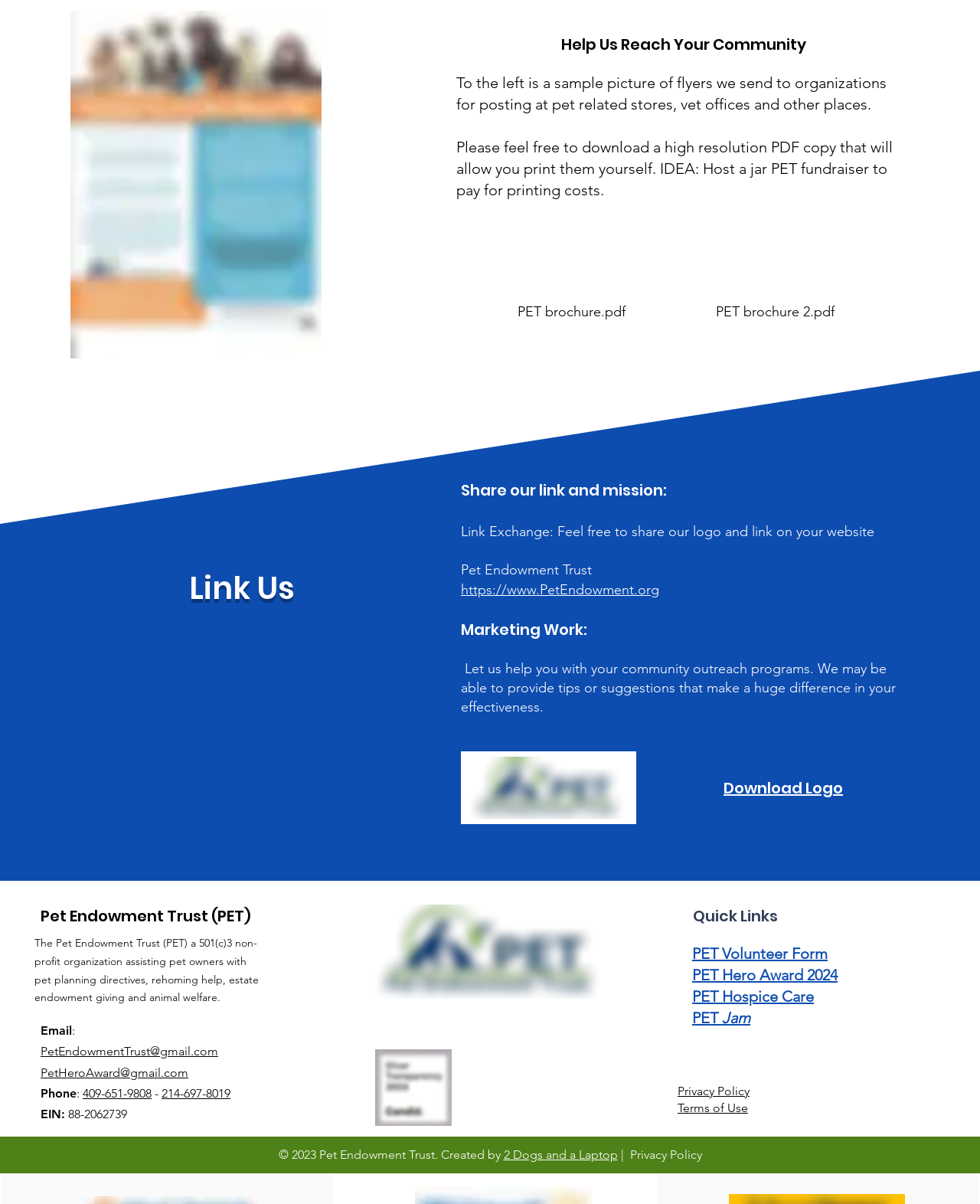Use a single word or phrase to answer the question: 
What is the purpose of the 'Marketing Work' section?

Community outreach programs